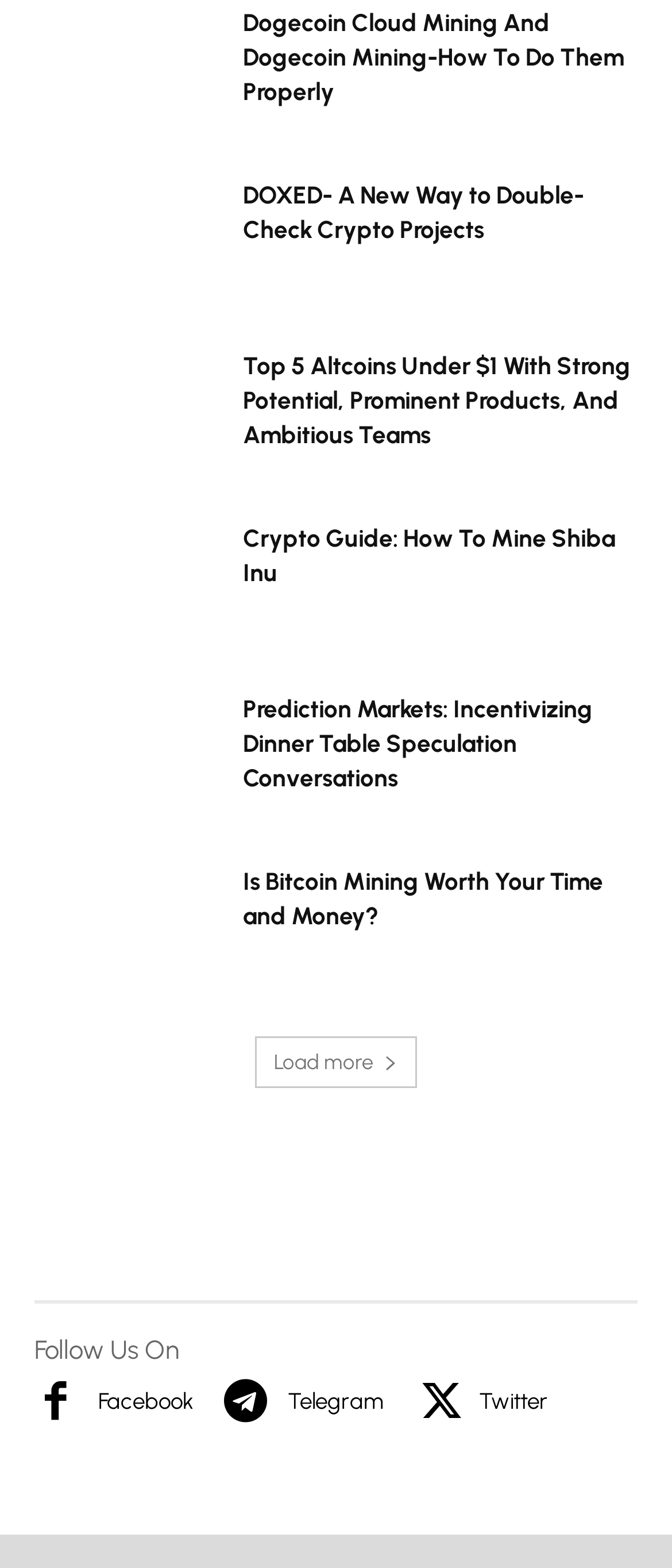Given the description Load more, predict the bounding box coordinates of the UI element. Ensure the coordinates are in the format (top-left x, top-left y, bottom-right x, bottom-right y) and all values are between 0 and 1.

[0.379, 0.661, 0.621, 0.694]